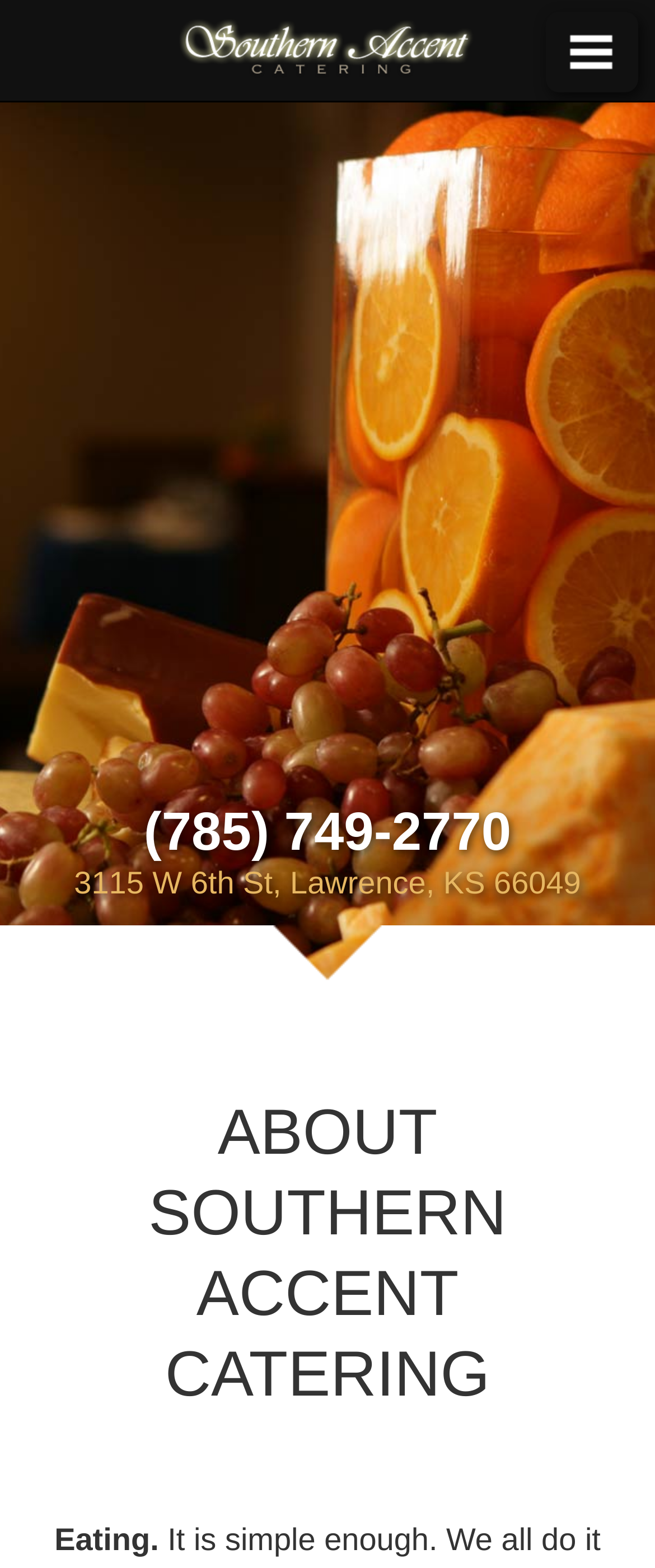Identify the bounding box of the HTML element described as: "parent_node: (785) 749-2770".

[0.272, 0.6, 0.728, 0.633]